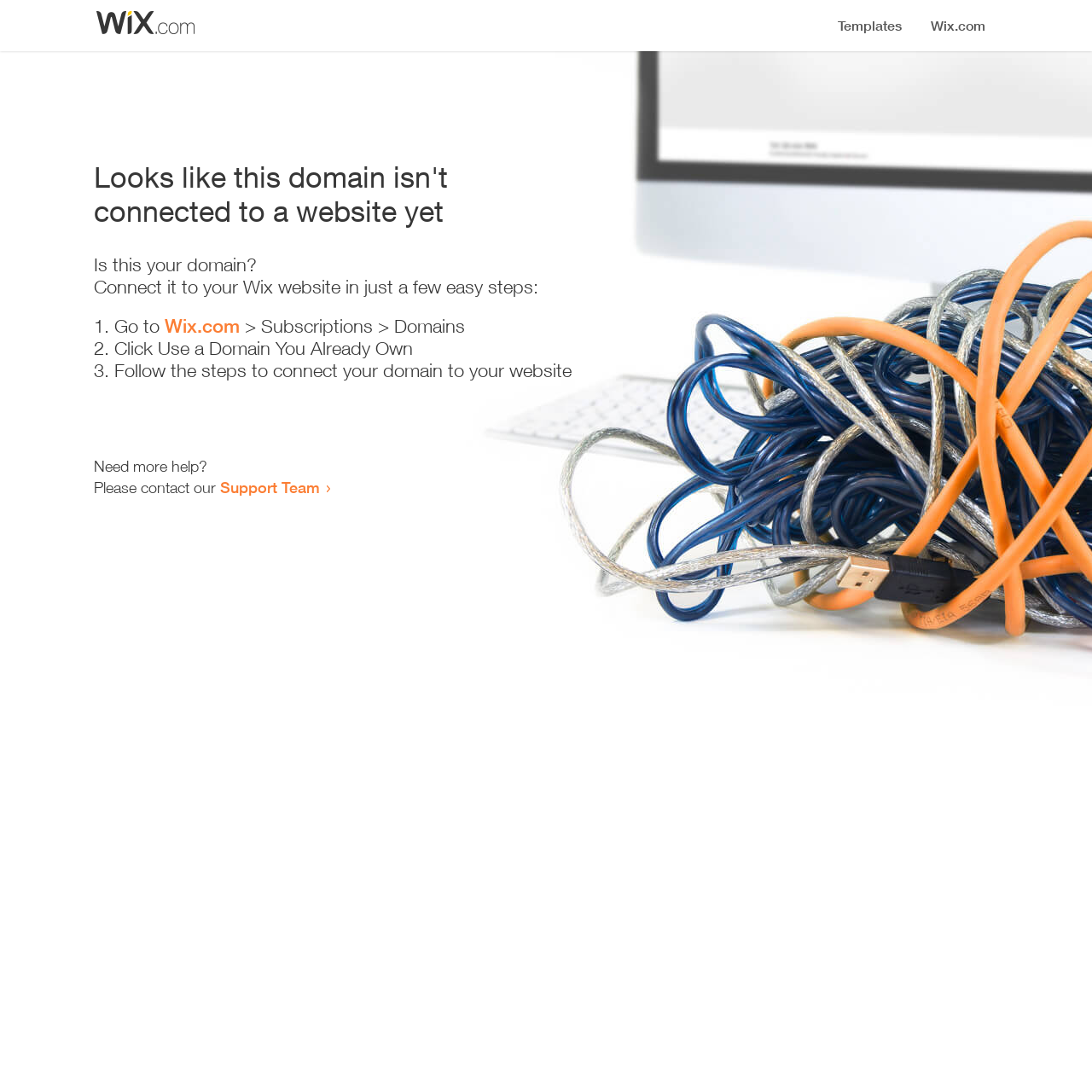Give a comprehensive overview of the webpage, including key elements.

The webpage appears to be an error page, indicating that a domain is not connected to a website yet. At the top, there is a small image, likely a logo or icon. Below the image, a prominent heading reads "Looks like this domain isn't connected to a website yet". 

Underneath the heading, there is a series of instructions to connect the domain to a Wix website. The instructions are presented in a step-by-step format, with each step numbered and accompanied by a brief description. The first step is to go to Wix.com, followed by navigating to the Subscriptions and Domains section. The second step is to click "Use a Domain You Already Own", and the third step is to follow the instructions to connect the domain to the website.

At the bottom of the page, there is a section offering additional help, with a message "Need more help?" followed by an invitation to contact the Support Team via a link.